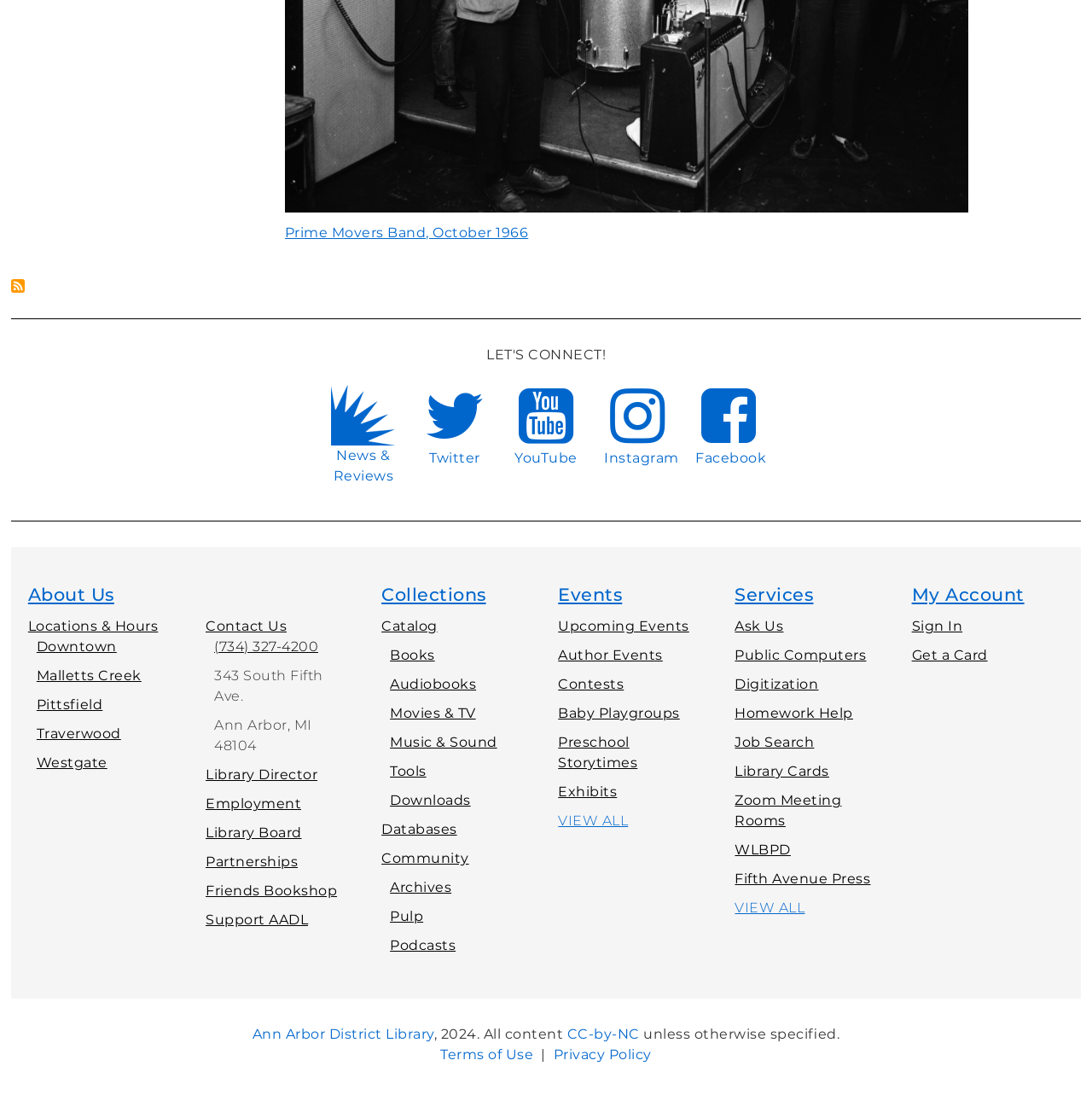Please specify the bounding box coordinates in the format (top-left x, top-left y, bottom-right x, bottom-right y), with all values as floating point numbers between 0 and 1. Identify the bounding box of the UI element described by: Support AADL

[0.188, 0.828, 0.282, 0.843]